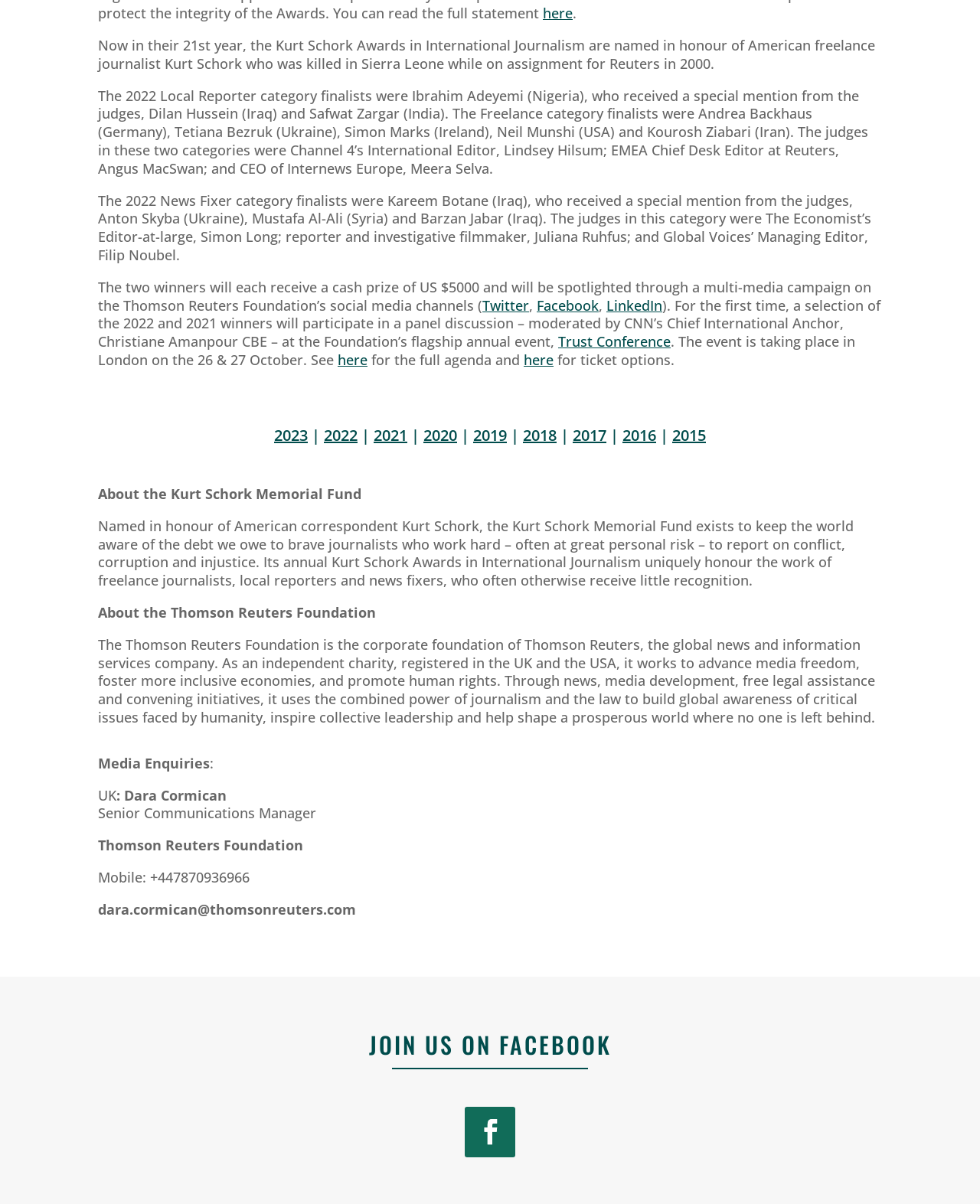Find the bounding box coordinates of the element's region that should be clicked in order to follow the given instruction: "Click on the Twitter link". The coordinates should consist of four float numbers between 0 and 1, i.e., [left, top, right, bottom].

[0.492, 0.246, 0.54, 0.261]